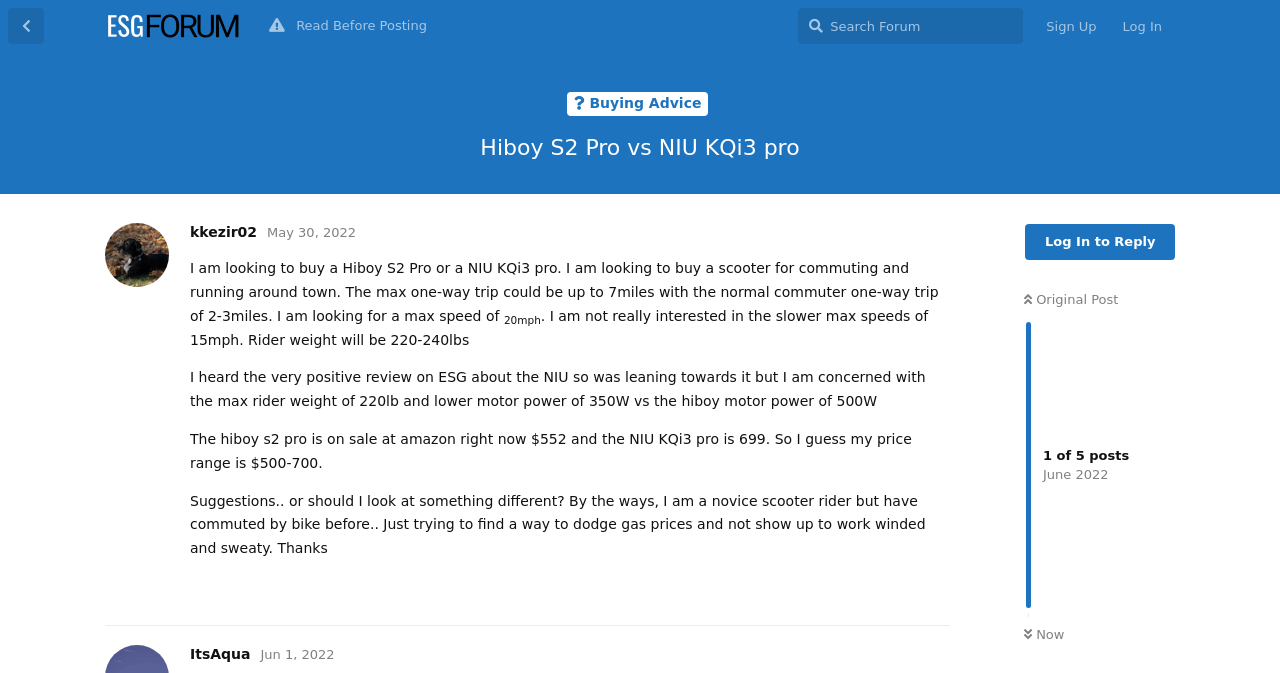What is the maximum one-way trip distance mentioned?
Please give a detailed and elaborate answer to the question based on the image.

The maximum one-way trip distance mentioned in the post is 7 miles, which is stated in the context of commuting and running around town.